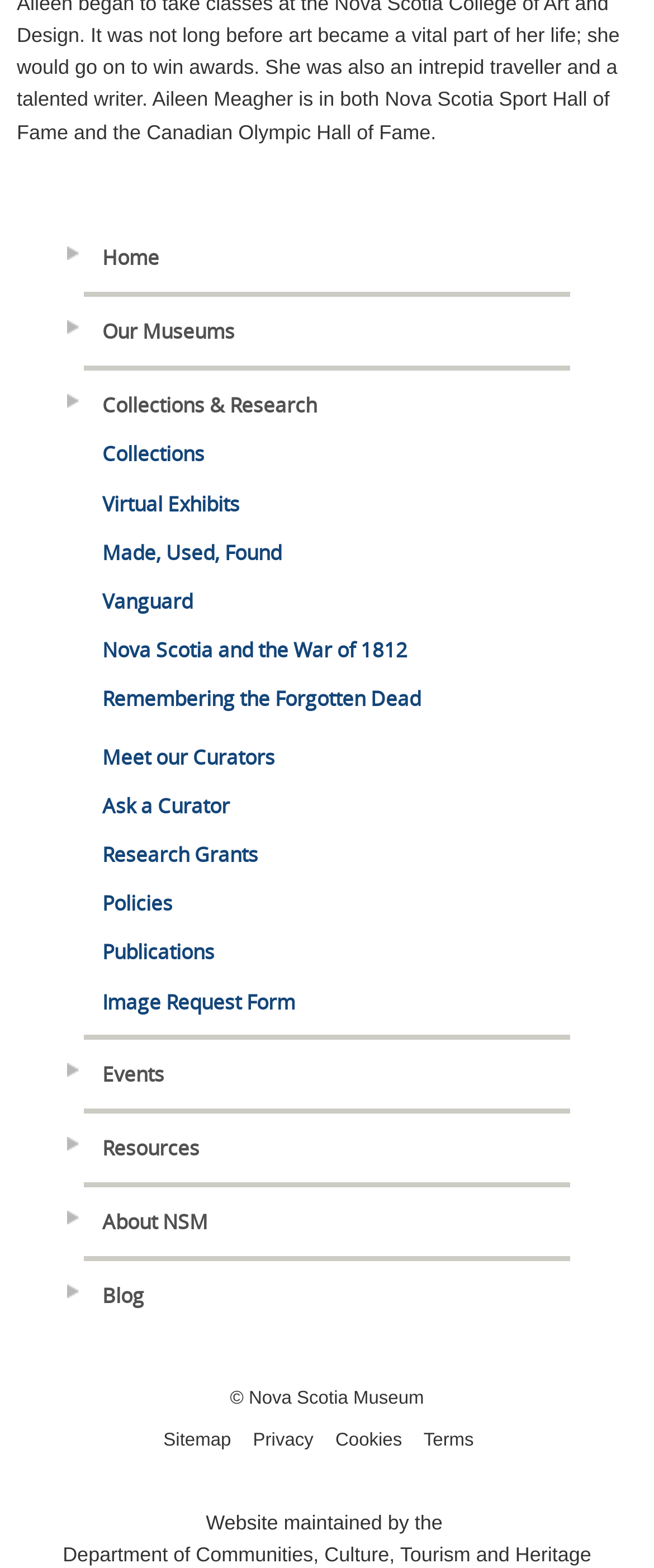What is the name of the museum?
Provide a detailed answer to the question using information from the image.

The name of the museum can be found in the StaticText element with the text '© Nova Scotia Museum' at the bottom of the page.